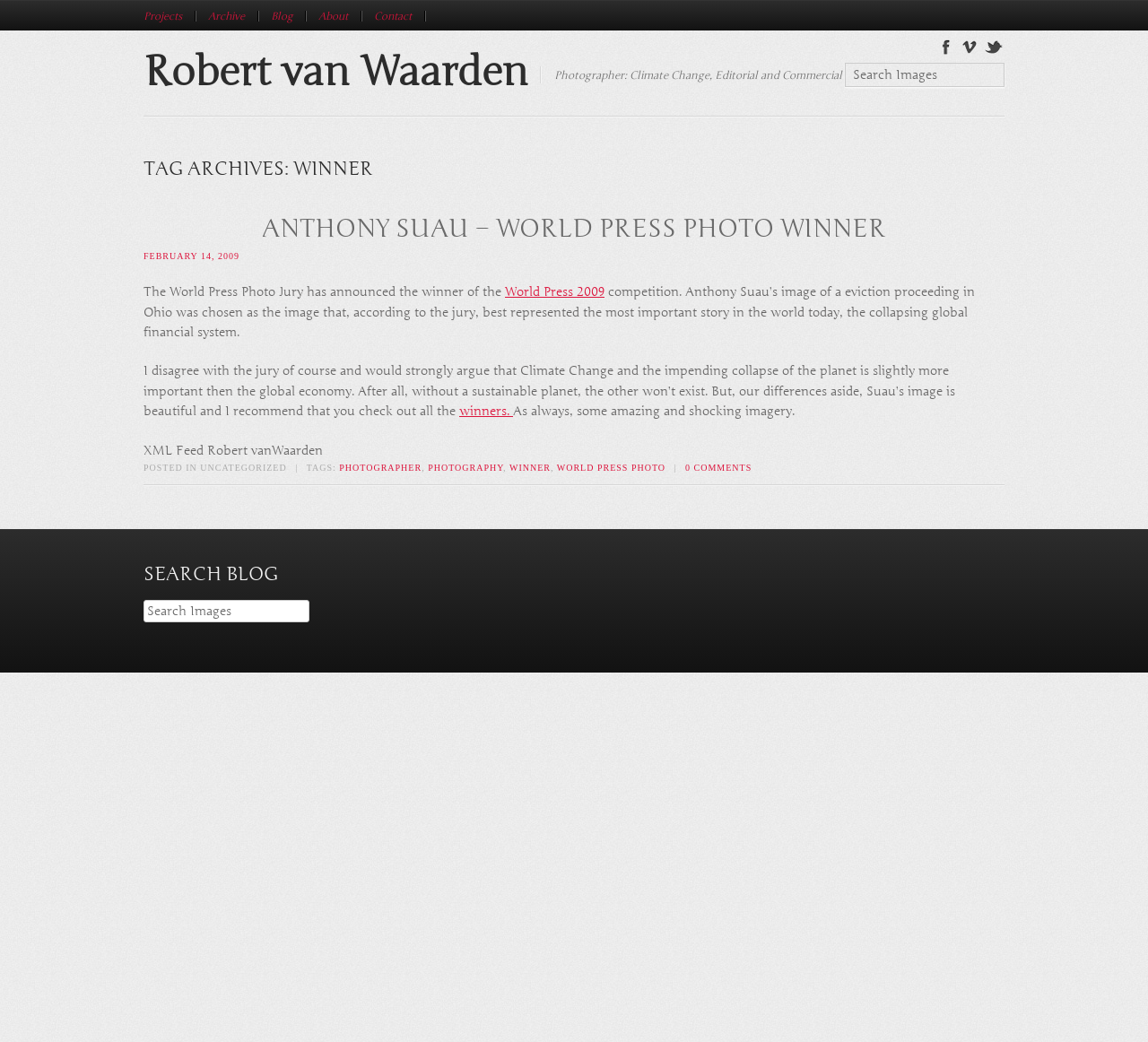Please identify the bounding box coordinates of the region to click in order to complete the task: "Read the article about Warid Call Packages". The coordinates must be four float numbers between 0 and 1, specified as [left, top, right, bottom].

None